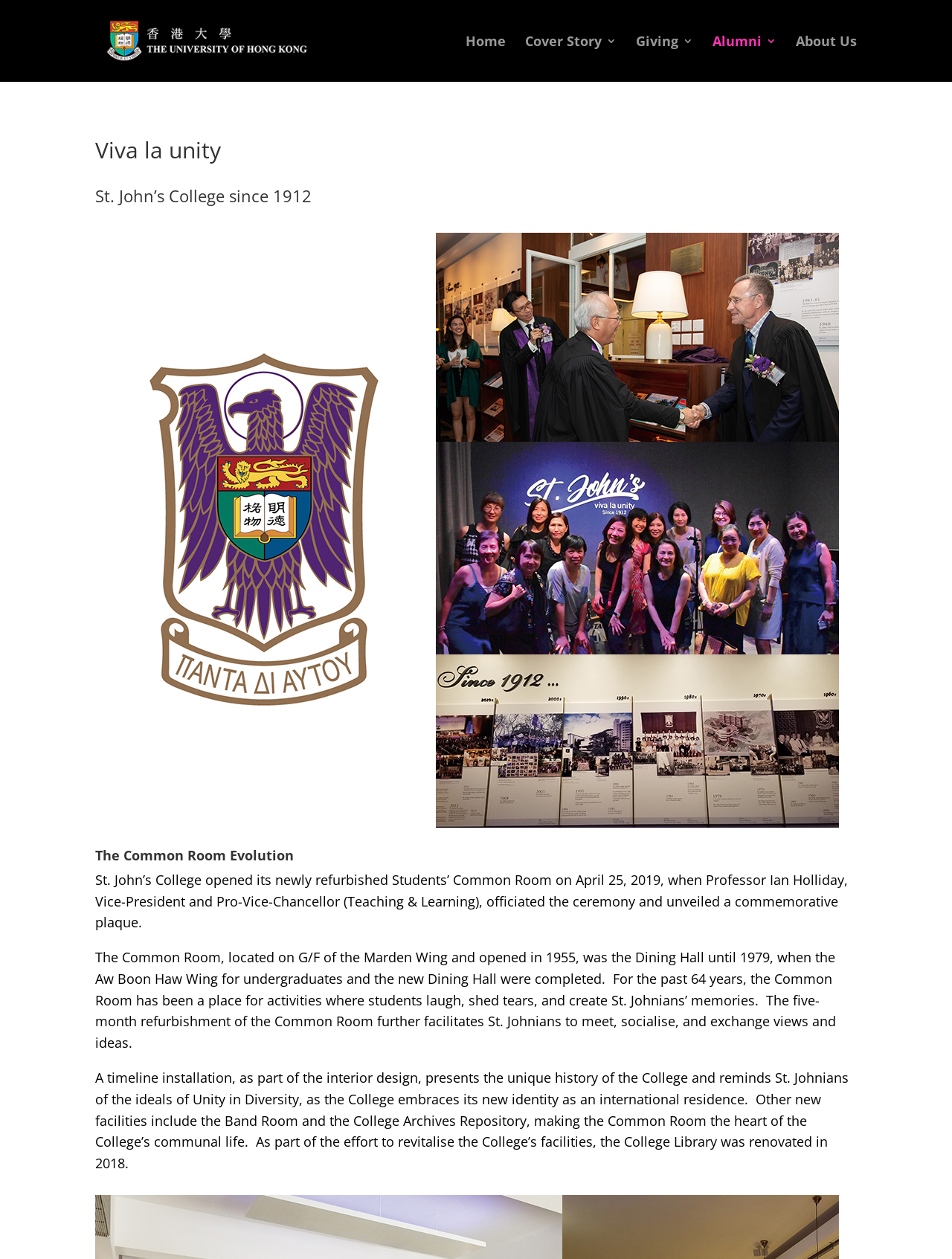Identify the main heading of the webpage and provide its text content.

Viva la unity